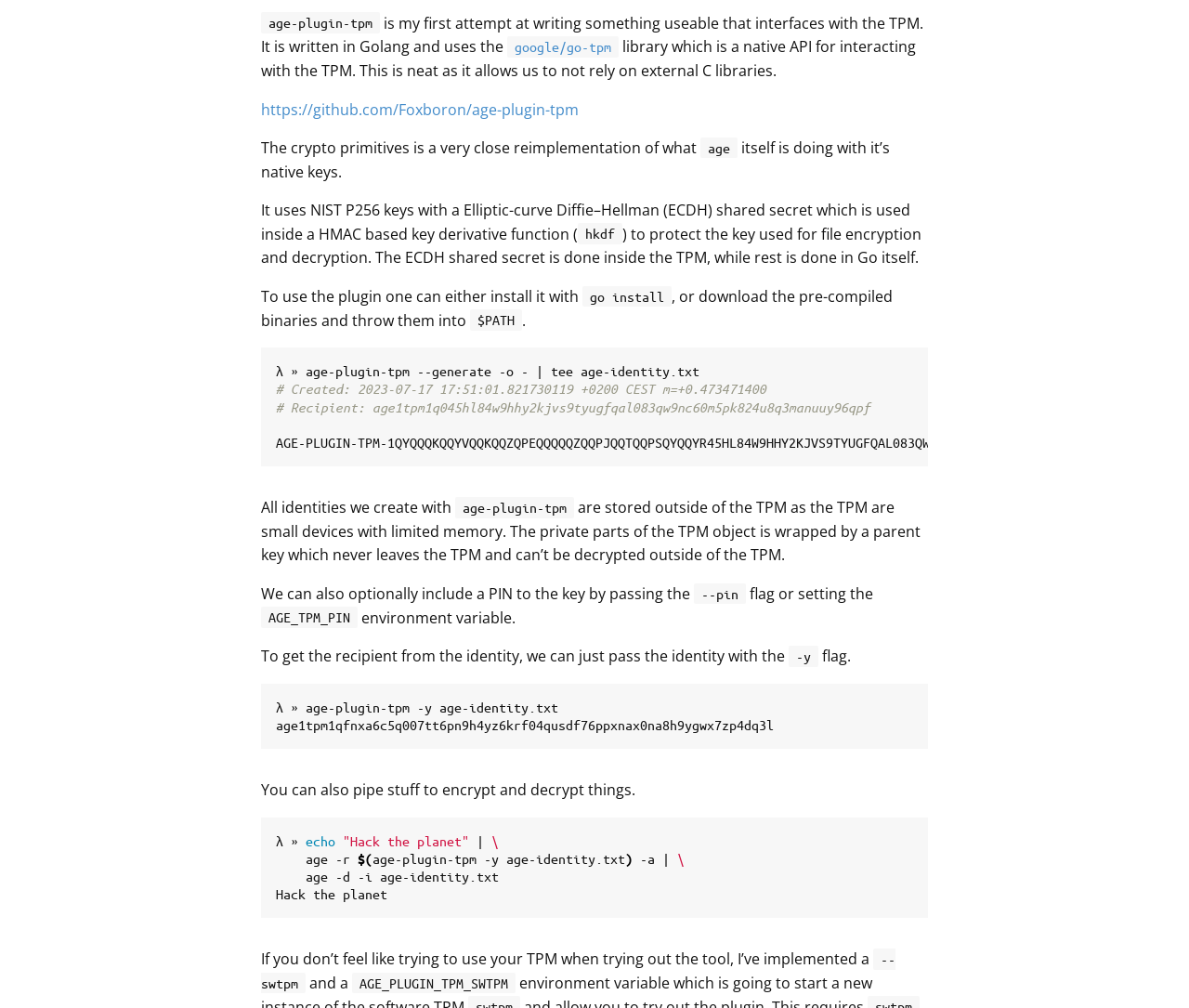What is the programming language used in the TPM interface?
Please provide a single word or phrase based on the screenshot.

Golang